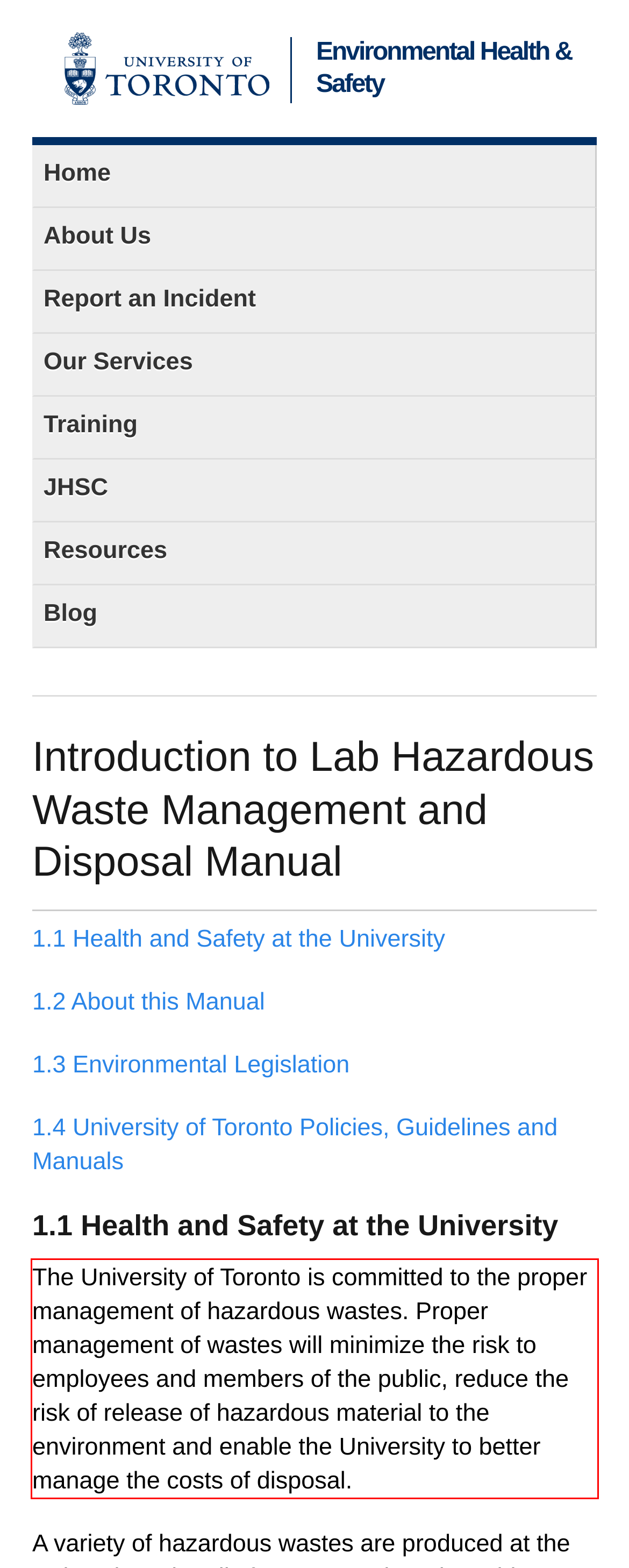Analyze the webpage screenshot and use OCR to recognize the text content in the red bounding box.

The University of Toronto is committed to the proper management of hazardous wastes. Proper management of wastes will minimize the risk to employees and members of the public, reduce the risk of release of hazardous material to the environment and enable the University to better manage the costs of disposal.